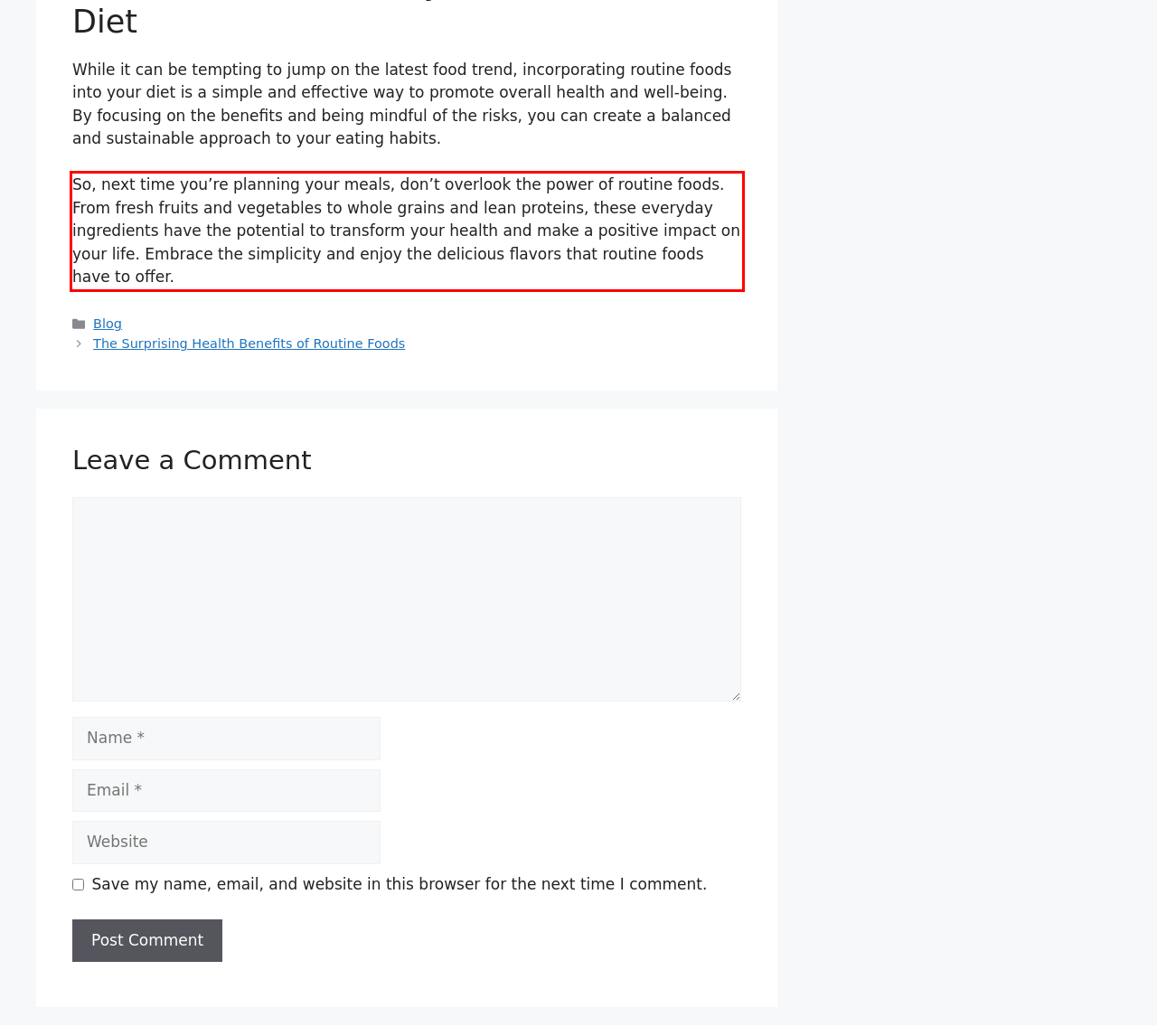There is a UI element on the webpage screenshot marked by a red bounding box. Extract and generate the text content from within this red box.

So, next time you’re planning your meals, don’t overlook the power of routine foods. From fresh fruits and vegetables to whole grains and lean proteins, these everyday ingredients have the potential to transform your health and make a positive impact on your life. Embrace the simplicity and enjoy the delicious flavors that routine foods have to offer.